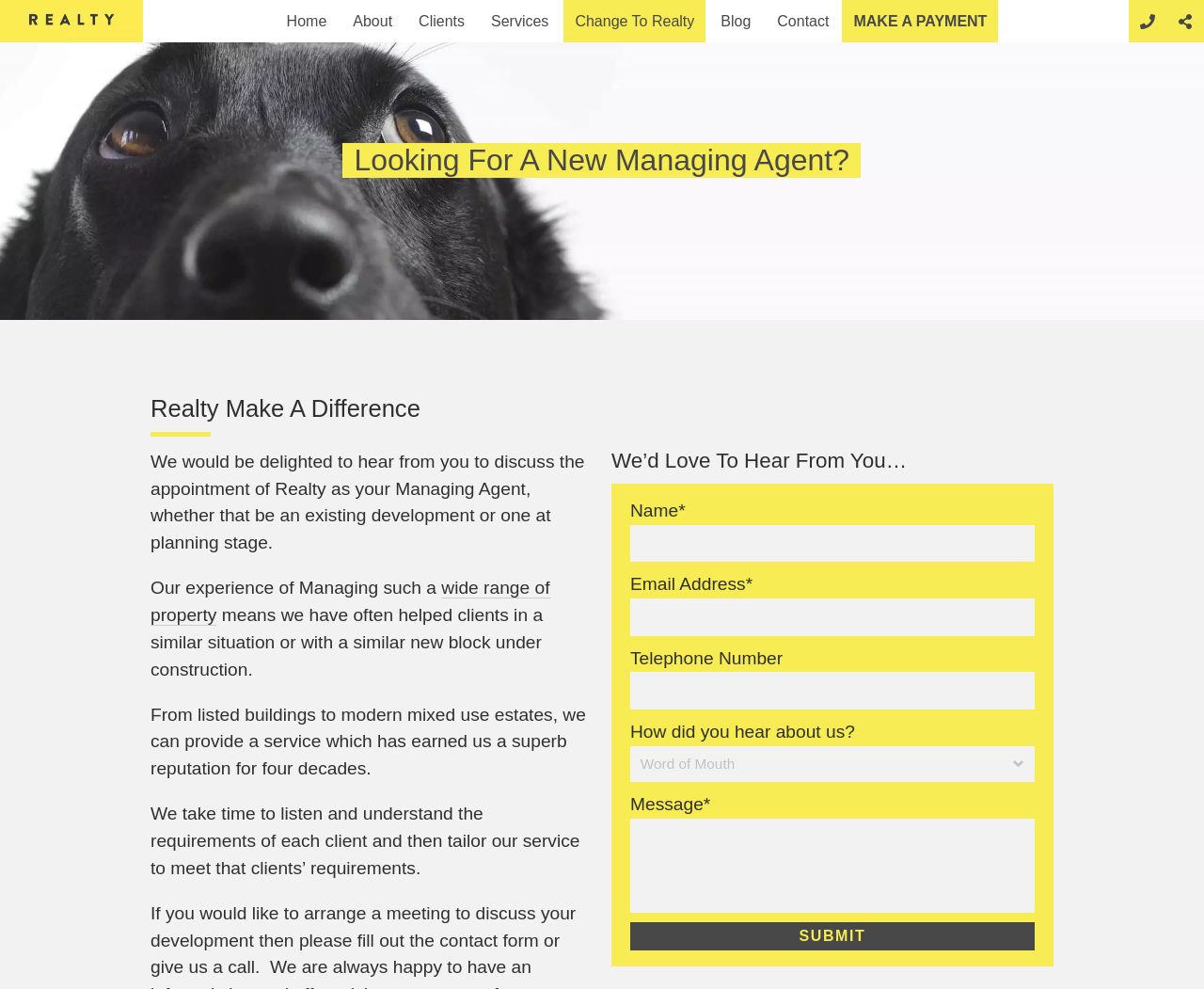Determine the bounding box coordinates of the section I need to click to execute the following instruction: "Click on the 'Submit' button". Provide the coordinates as four float numbers between 0 and 1, i.e., [left, top, right, bottom].

[0.523, 0.932, 0.859, 0.961]